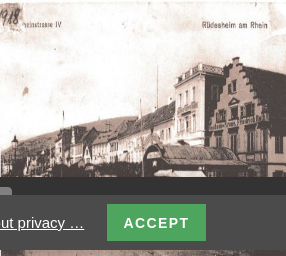What is the significance of Rüdesheim?
Refer to the image and give a detailed response to the question.

The caption highlights the town's significance as a destination for visitors and poets alike, indicating its importance as a tourist spot and a place of inspiration for writers and artists.